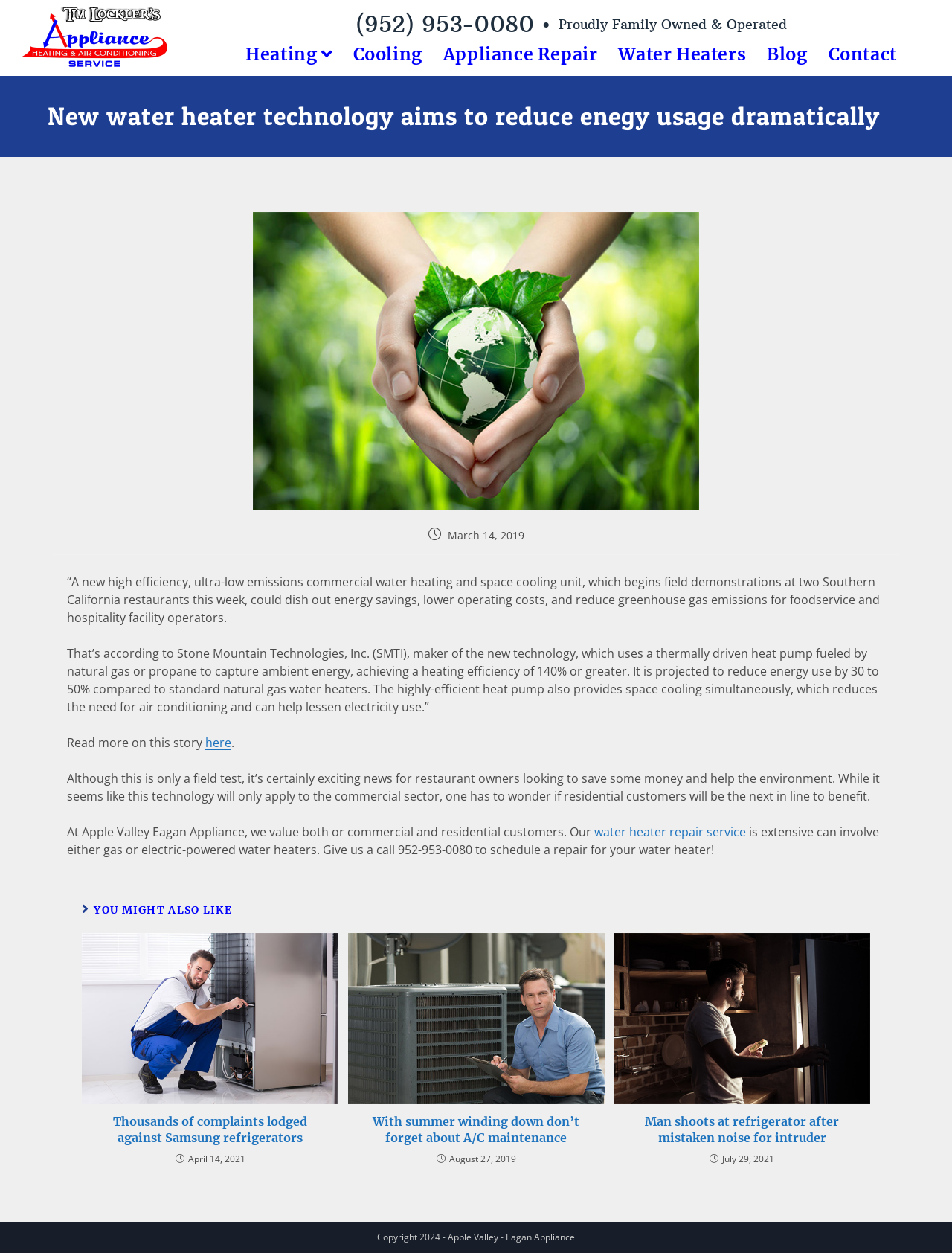What is the purpose of the new water heater technology?
Please use the image to provide a one-word or short phrase answer.

reduce energy use